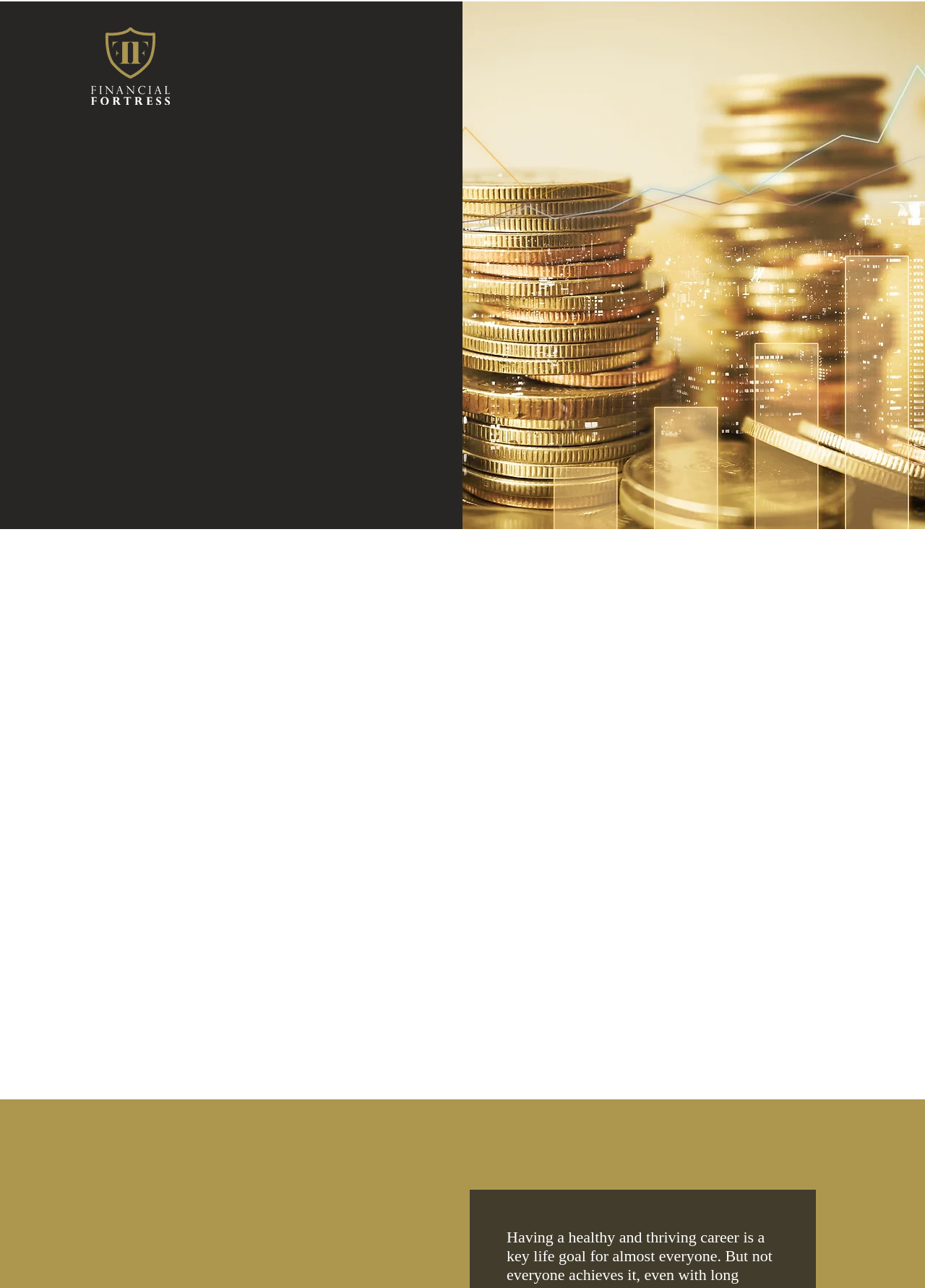Please find the bounding box for the following UI element description. Provide the coordinates in (top-left x, top-left y, bottom-right x, bottom-right y) format, with values between 0 and 1: Learn More

[0.13, 0.744, 0.239, 0.766]